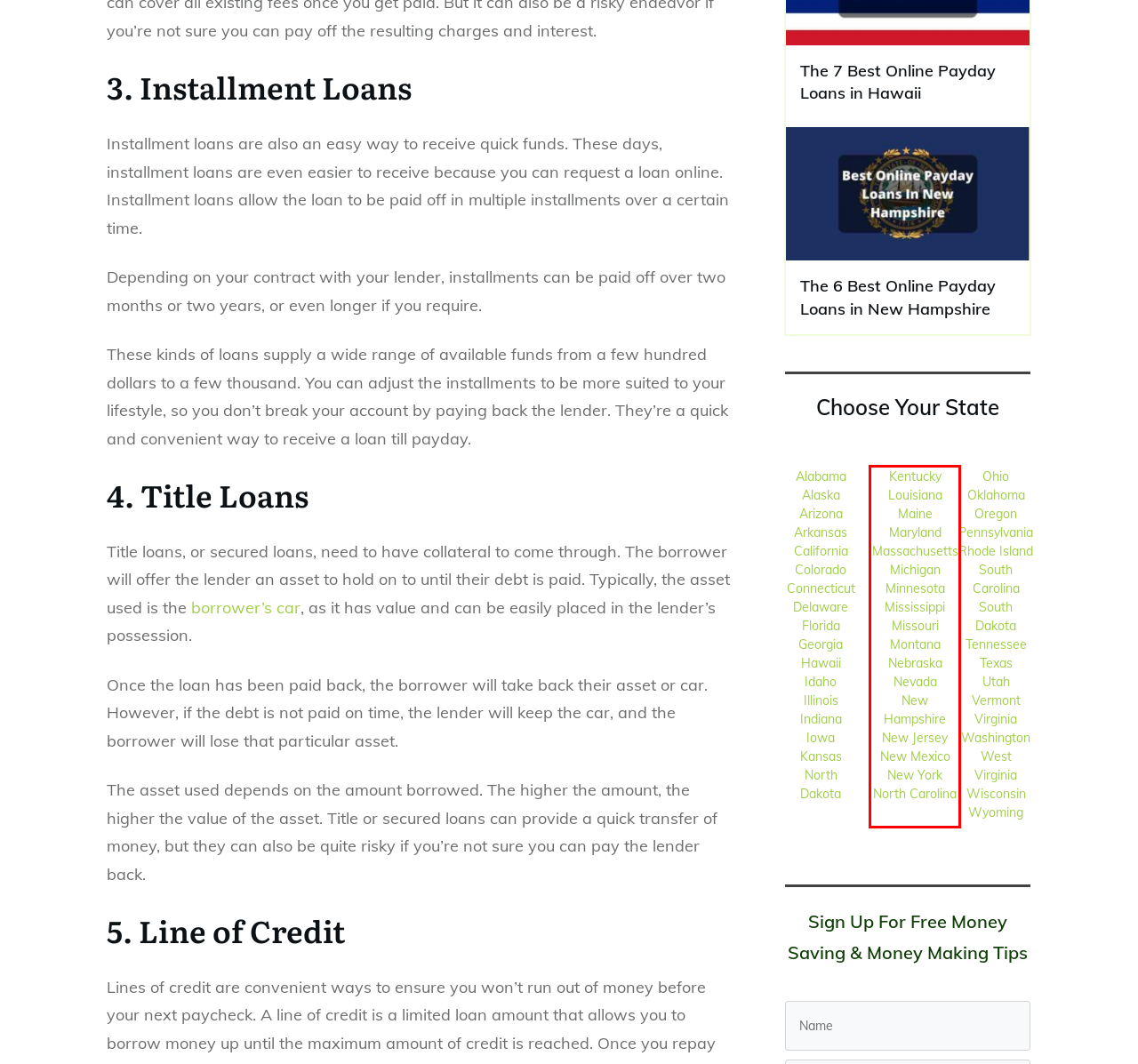Analyze the screenshot of a webpage where a red rectangle is bounding a UI element. Extract and generate the text content within this red bounding box.

Kentucky Louisiana Maine Maryland Massachusetts Michigan Minnesota Mississippi Missouri Montana Nebraska Nevada New Hampshire New Jersey New Mexico New York North Carolina